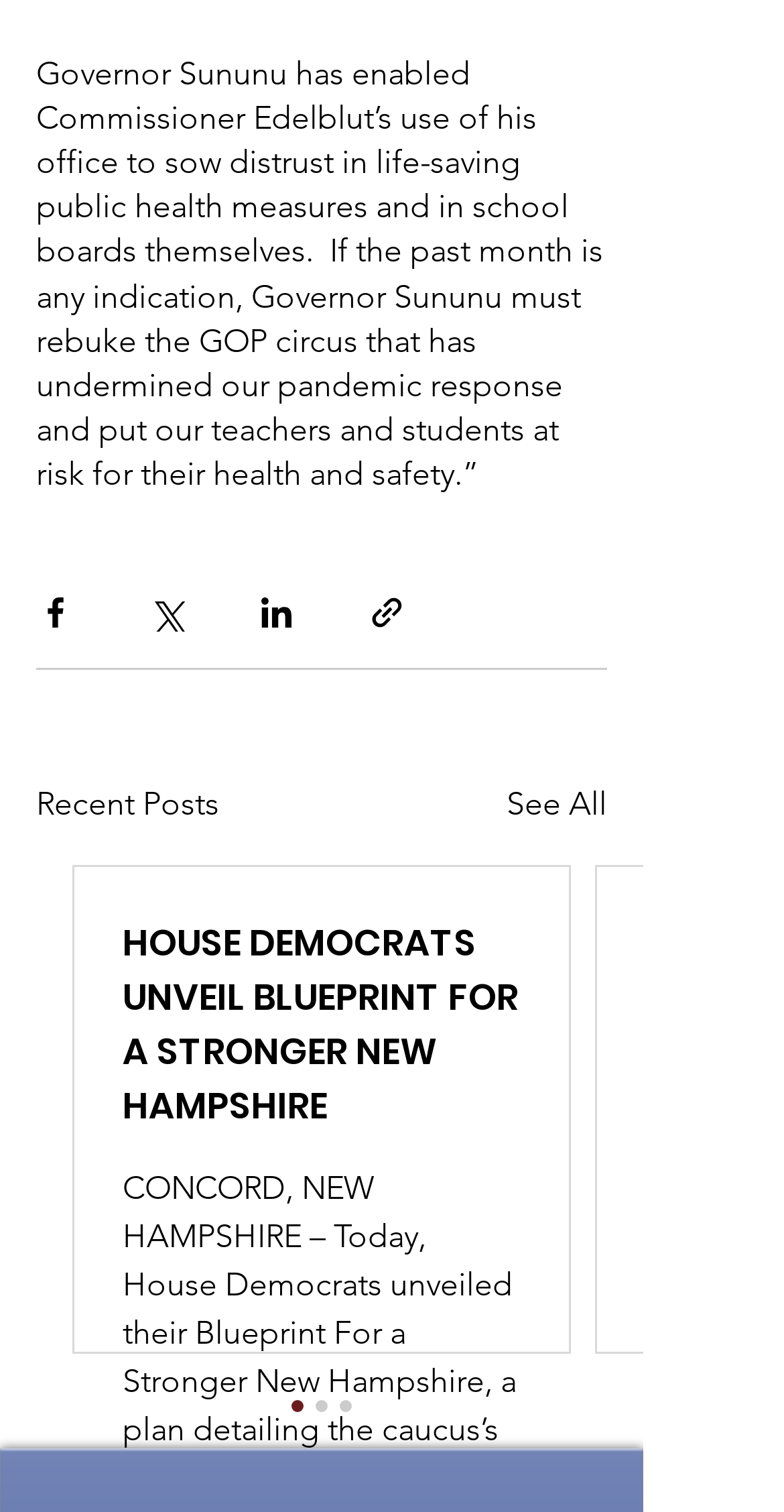What is the category of the posts?
Based on the image, answer the question with a single word or brief phrase.

Recent Posts